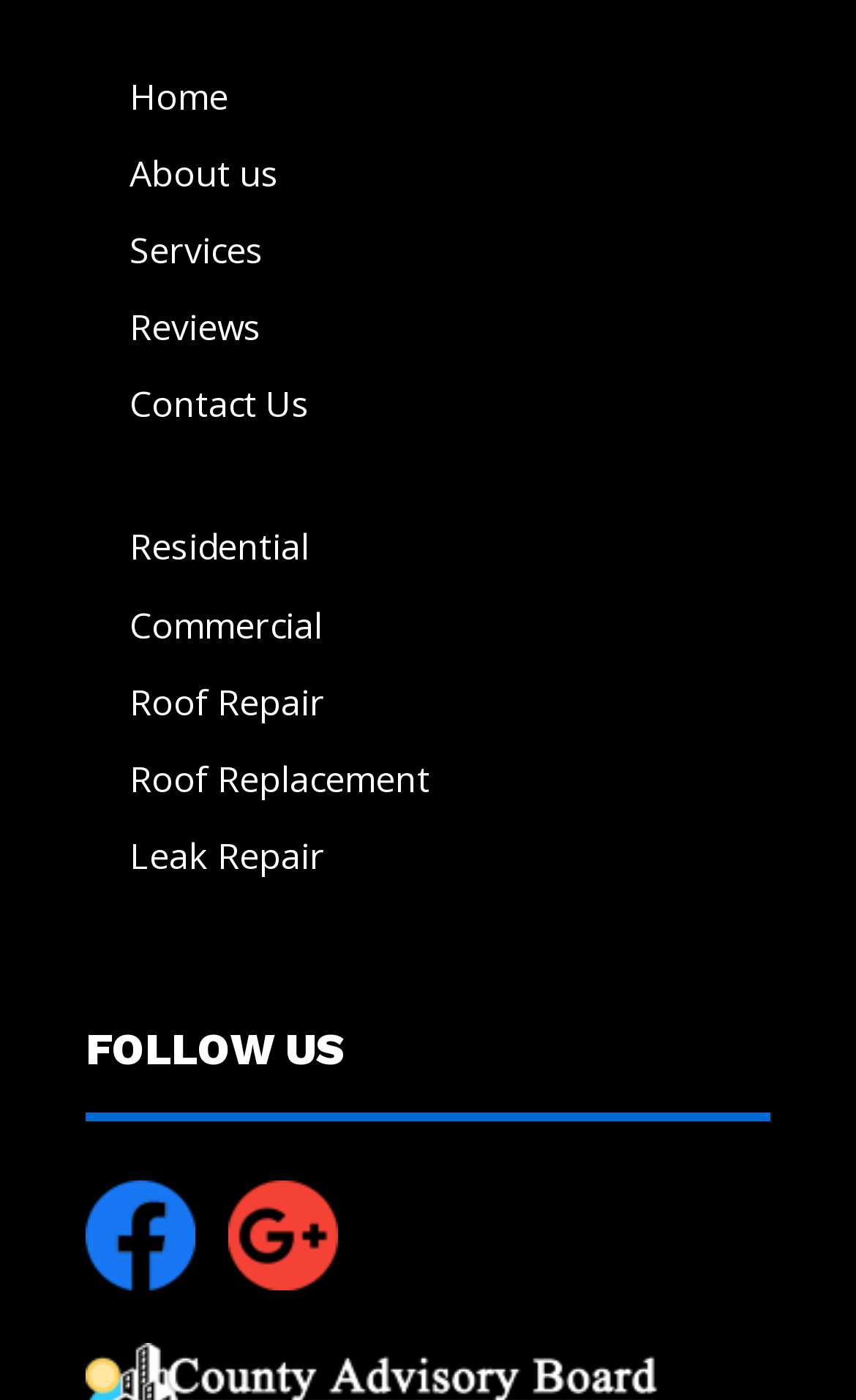What is the text of the heading above the social media links?
Using the information from the image, answer the question thoroughly.

I looked at the section above the social media links and found a heading that says 'FOLLOW US'.